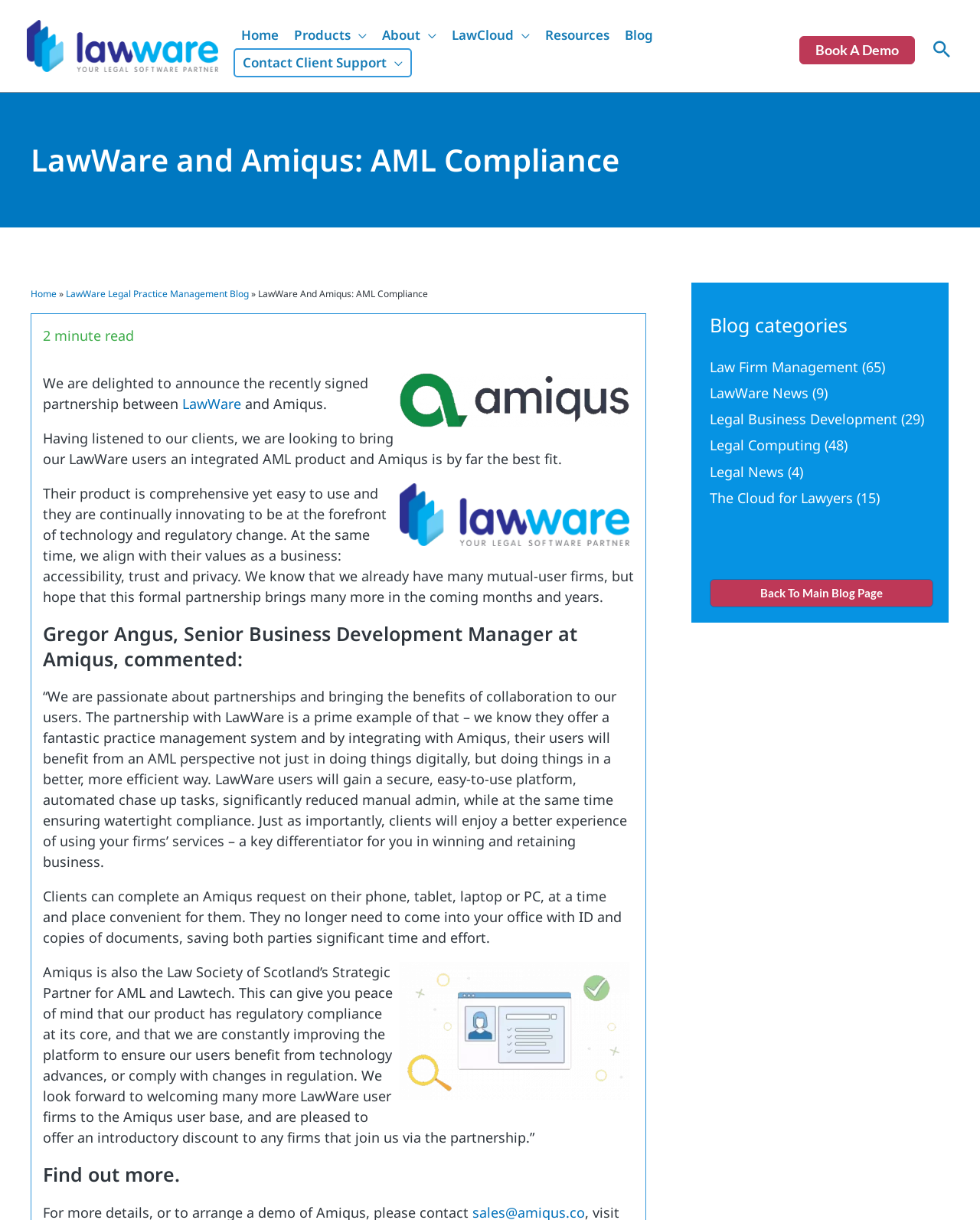Please look at the image and answer the question with a detailed explanation: What is the name of the AML compliance partner?

I found the answer by reading the text that says 'We are delighted to announce the recently signed partnership between LawWare and Amiqus.' which indicates that Amiqus is the AML compliance partner.